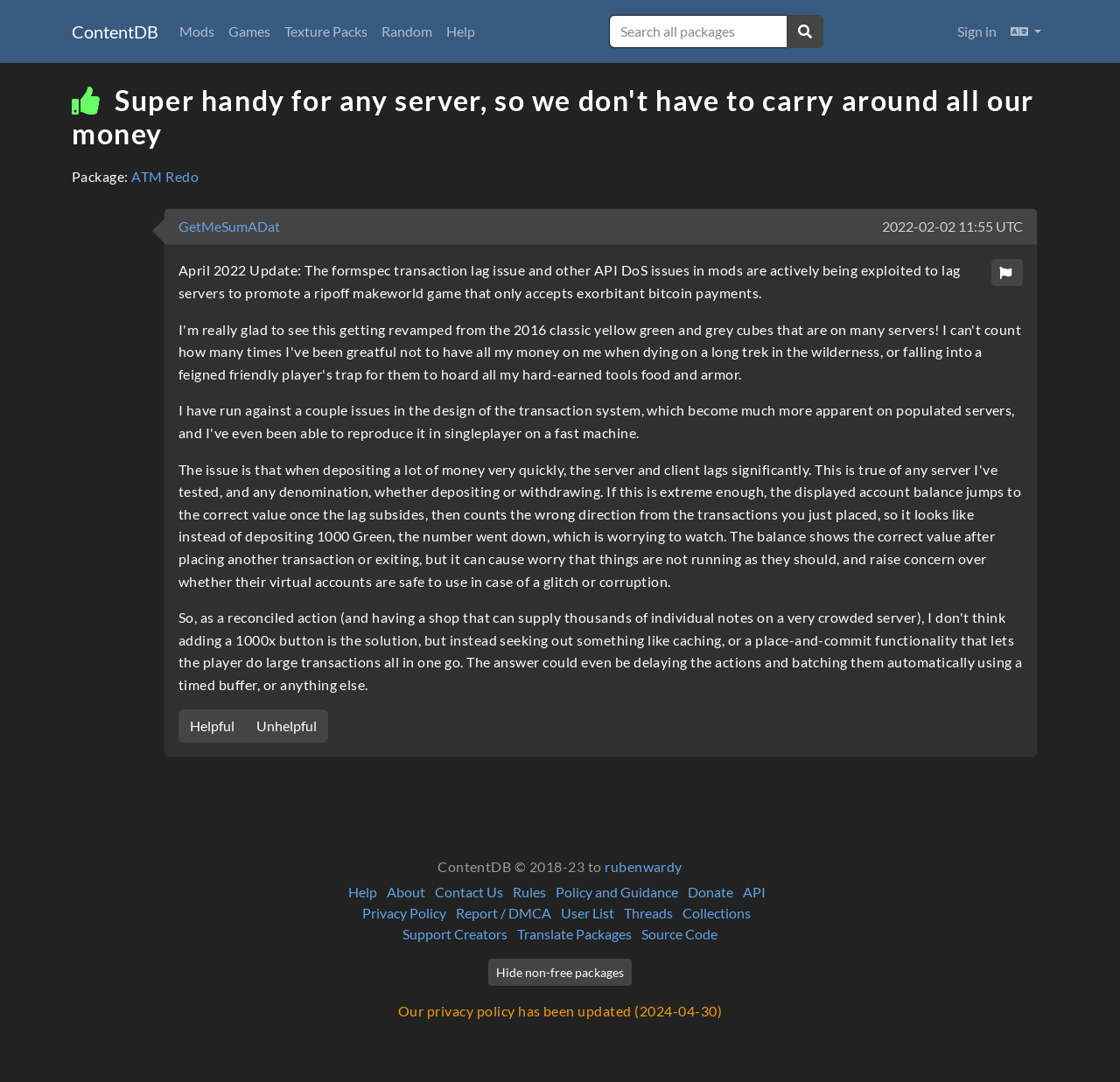Give the bounding box coordinates for the element described as: "Report / DMCA".

[0.407, 0.836, 0.492, 0.851]